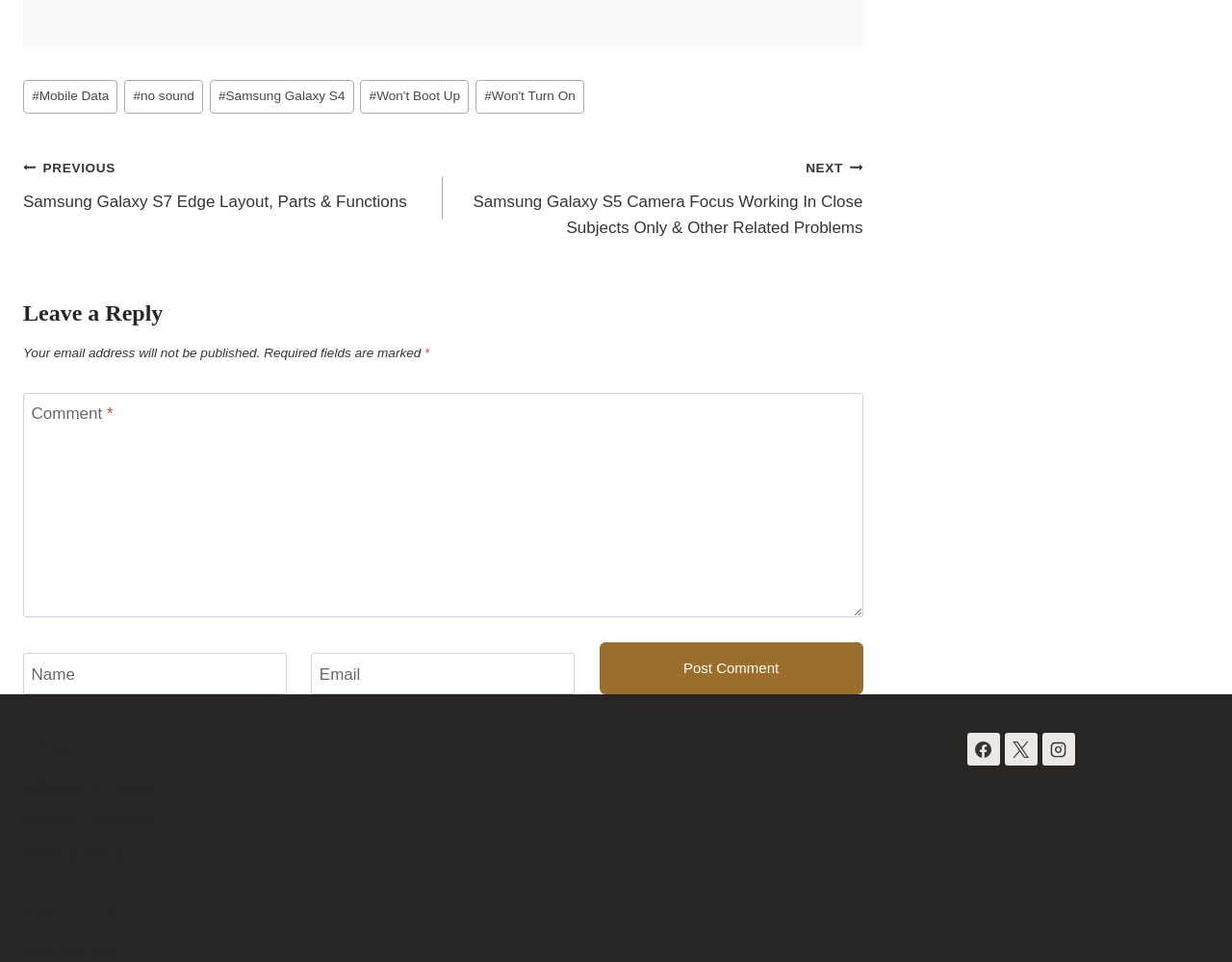What is the function of the button below the text boxes?
Answer the question with a thorough and detailed explanation.

The button below the text boxes is used to submit a comment, as indicated by its label 'Post Comment'. It is part of the 'Leave a Reply' section.